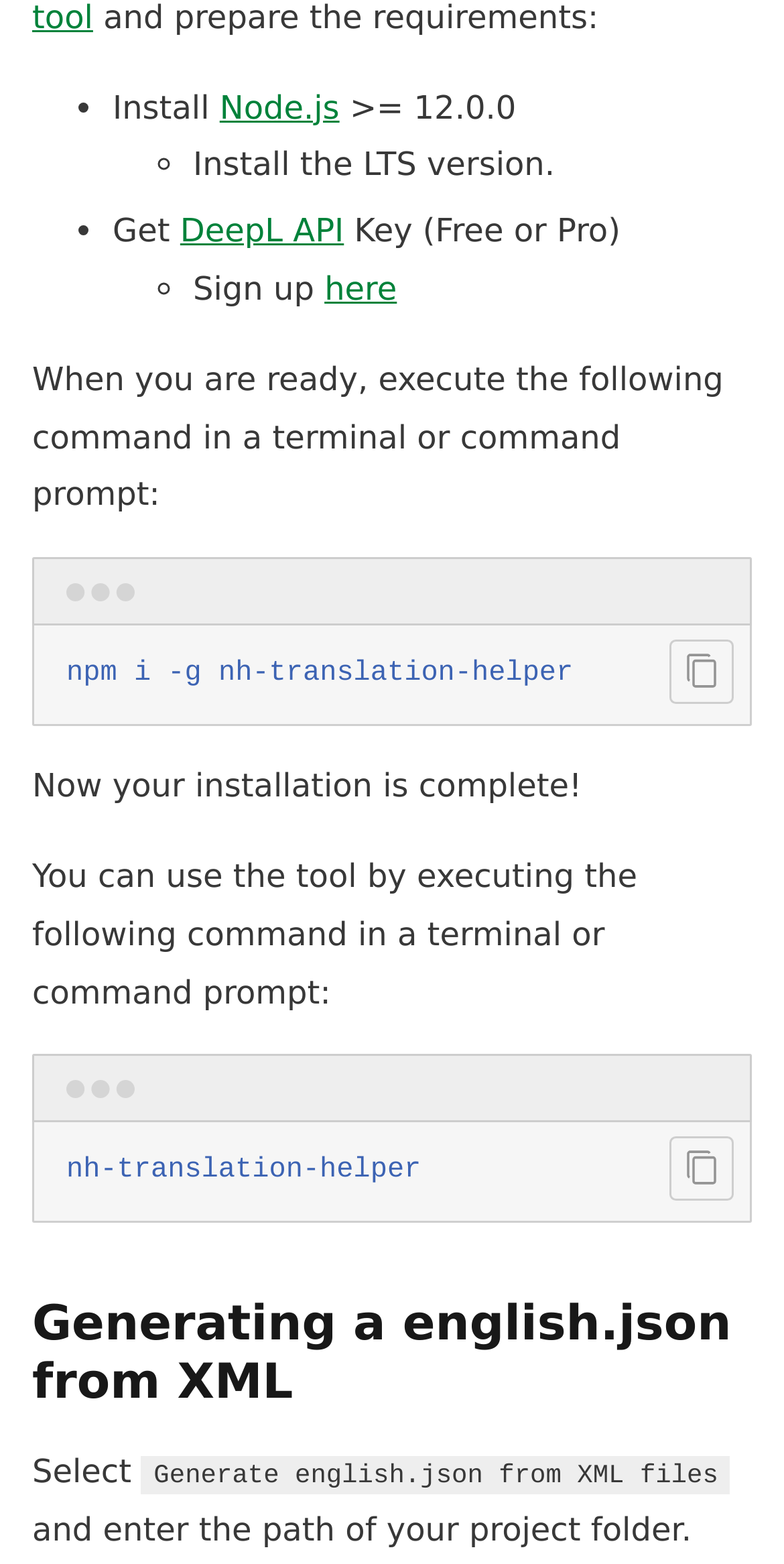Using details from the image, please answer the following question comprehensively:
What is the minimum Node.js version required?

The webpage mentions 'Install Node.js >= 12.0.0' which indicates that the minimum required version of Node.js is 12.0.0.